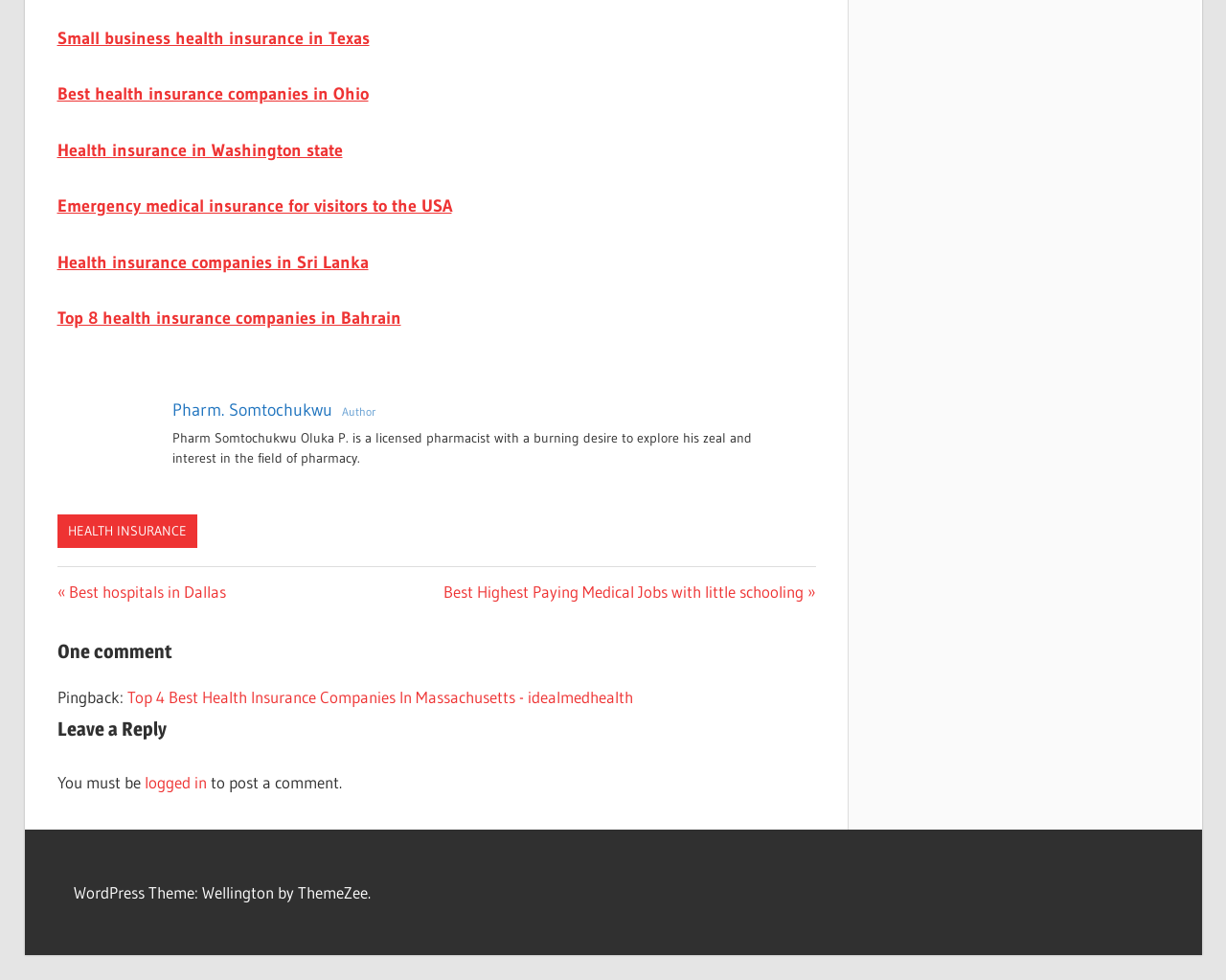By analyzing the image, answer the following question with a detailed response: What is the profession of the author?

The author's profession can be determined by reading the text 'Pharm Somtochukwu Oluka P. is a licensed pharmacist with a burning desire to explore his zeal and interest in the field of pharmacy.' which is located below the author's name.